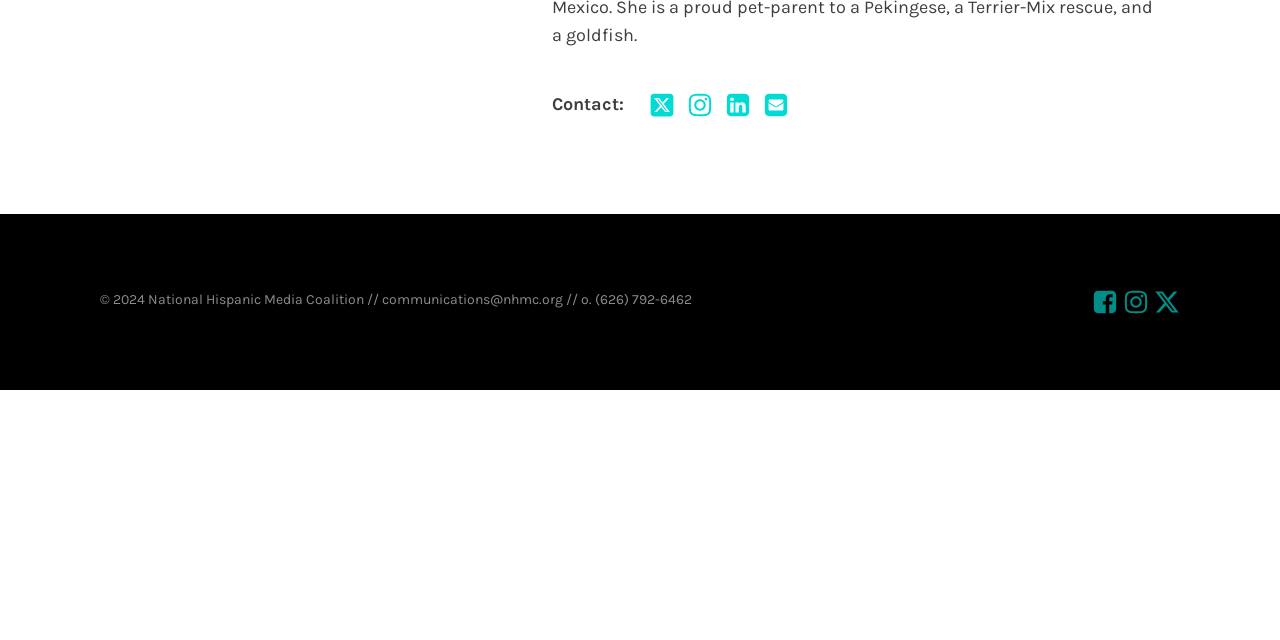Locate the bounding box of the UI element described by: "parent_node: Contact:" in the given webpage screenshot.

[0.566, 0.143, 0.587, 0.184]